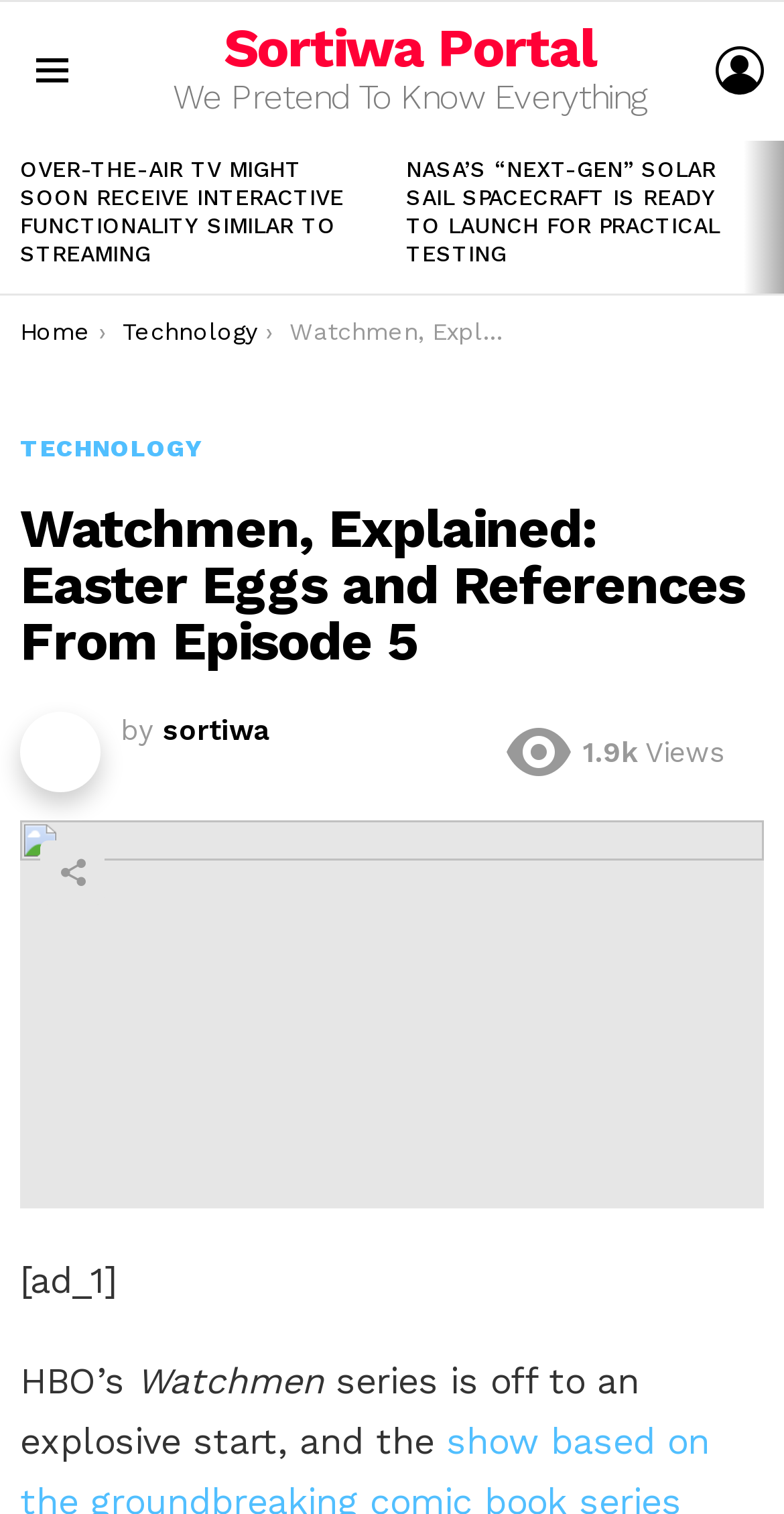What is the name of the TV series being discussed?
Please provide an in-depth and detailed response to the question.

The answer can be found in the heading 'Watchmen, Explained: Easter Eggs and References From Episode 5' and also in the text 'HBO’s Watchmen series is off to an explosive start...' which indicates that the webpage is discussing the TV series 'Watchmen'.